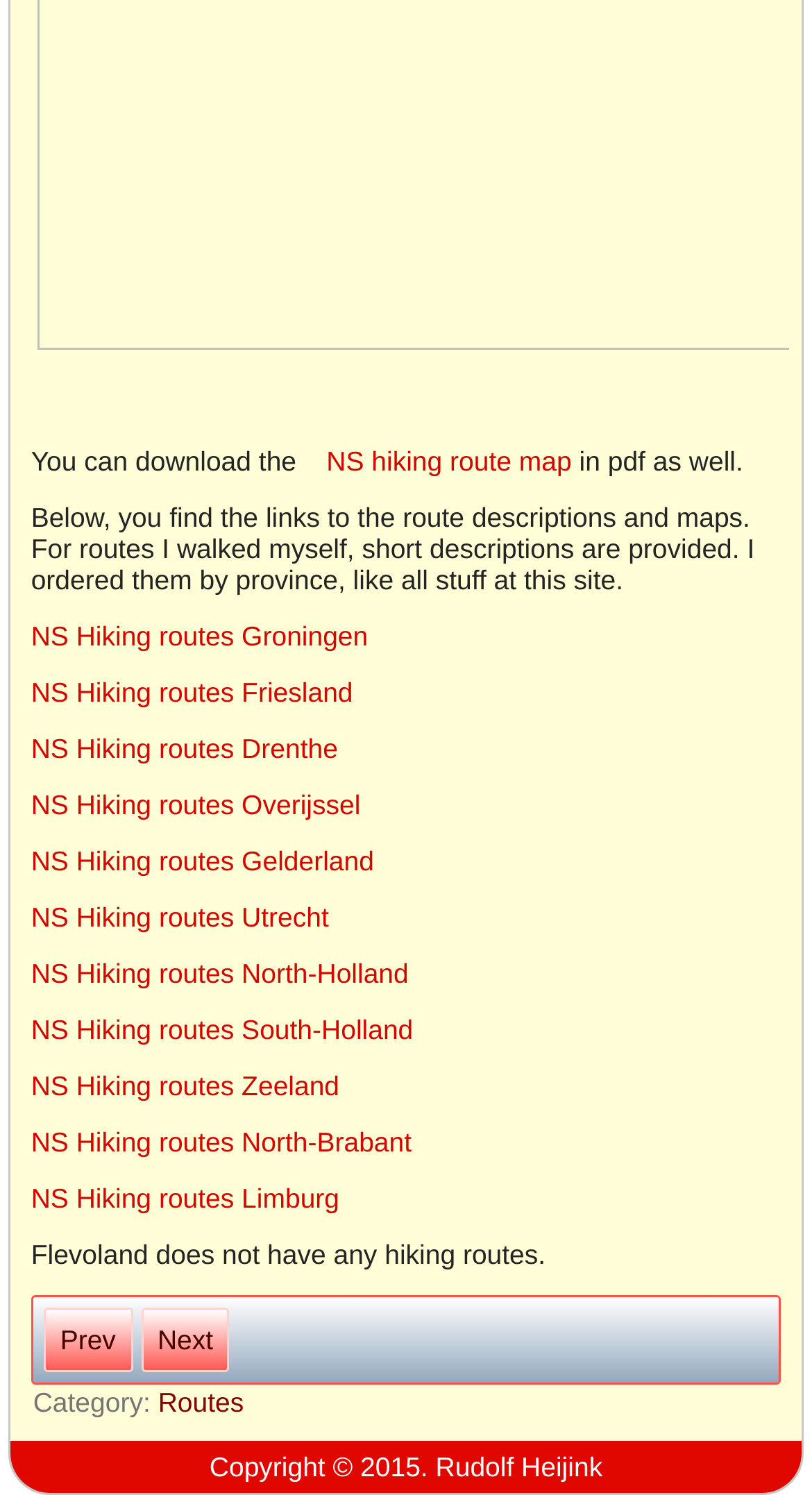Is Flevoland listed for hiking routes?
Provide an in-depth answer to the question, covering all aspects.

I read the text 'Flevoland does not have any hiking routes.' which indicates that Flevoland is not listed for hiking routes.